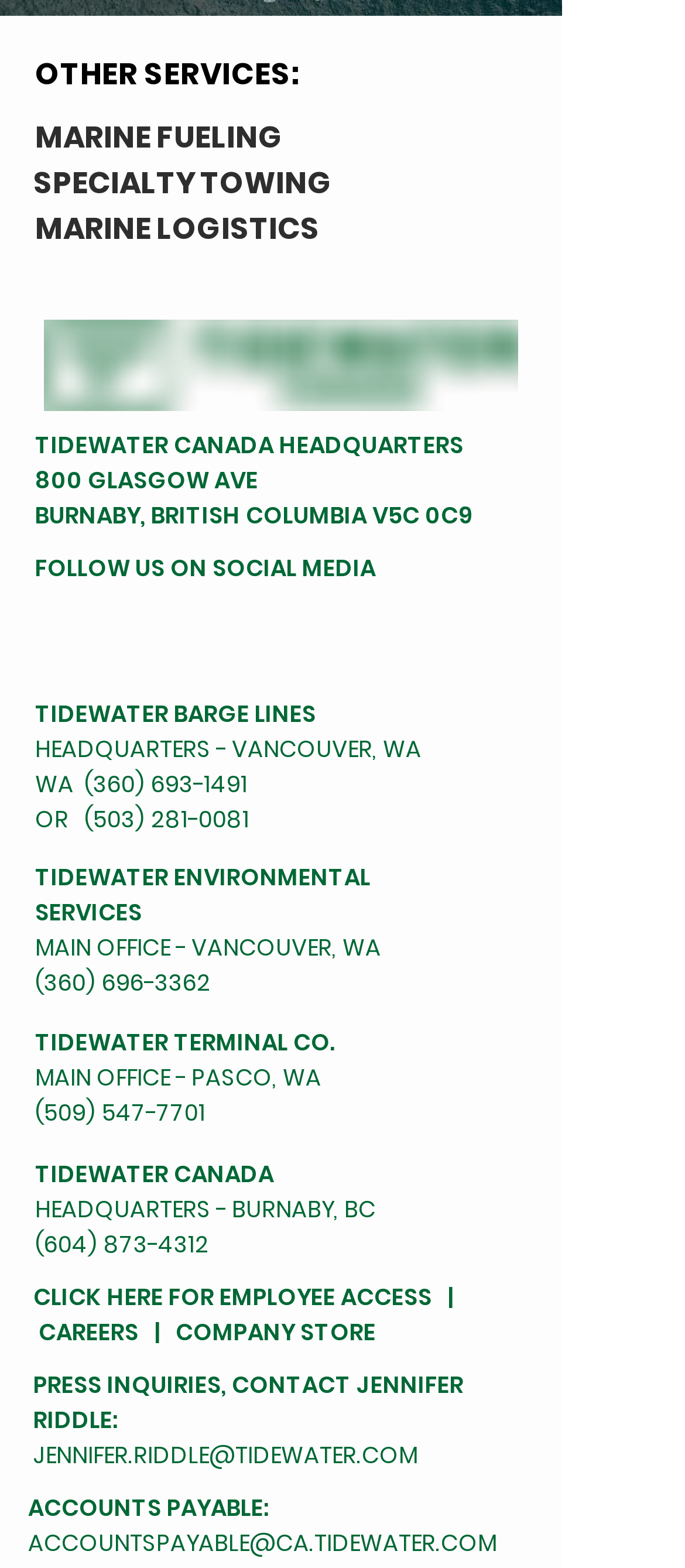Please give the bounding box coordinates of the area that should be clicked to fulfill the following instruction: "Access employee portal". The coordinates should be in the format of four float numbers from 0 to 1, i.e., [left, top, right, bottom].

[0.049, 0.816, 0.631, 0.838]